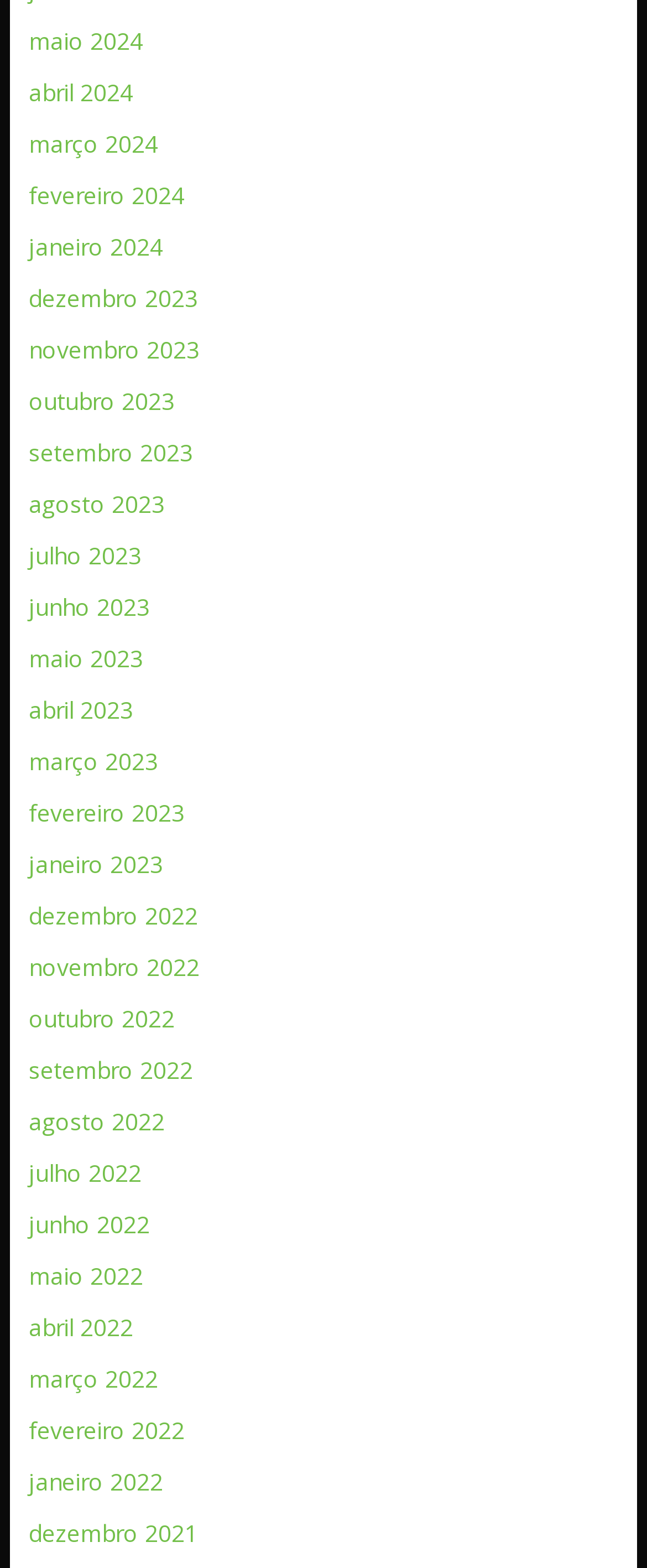Could you locate the bounding box coordinates for the section that should be clicked to accomplish this task: "browse janeiro 2022".

[0.044, 0.935, 0.252, 0.955]